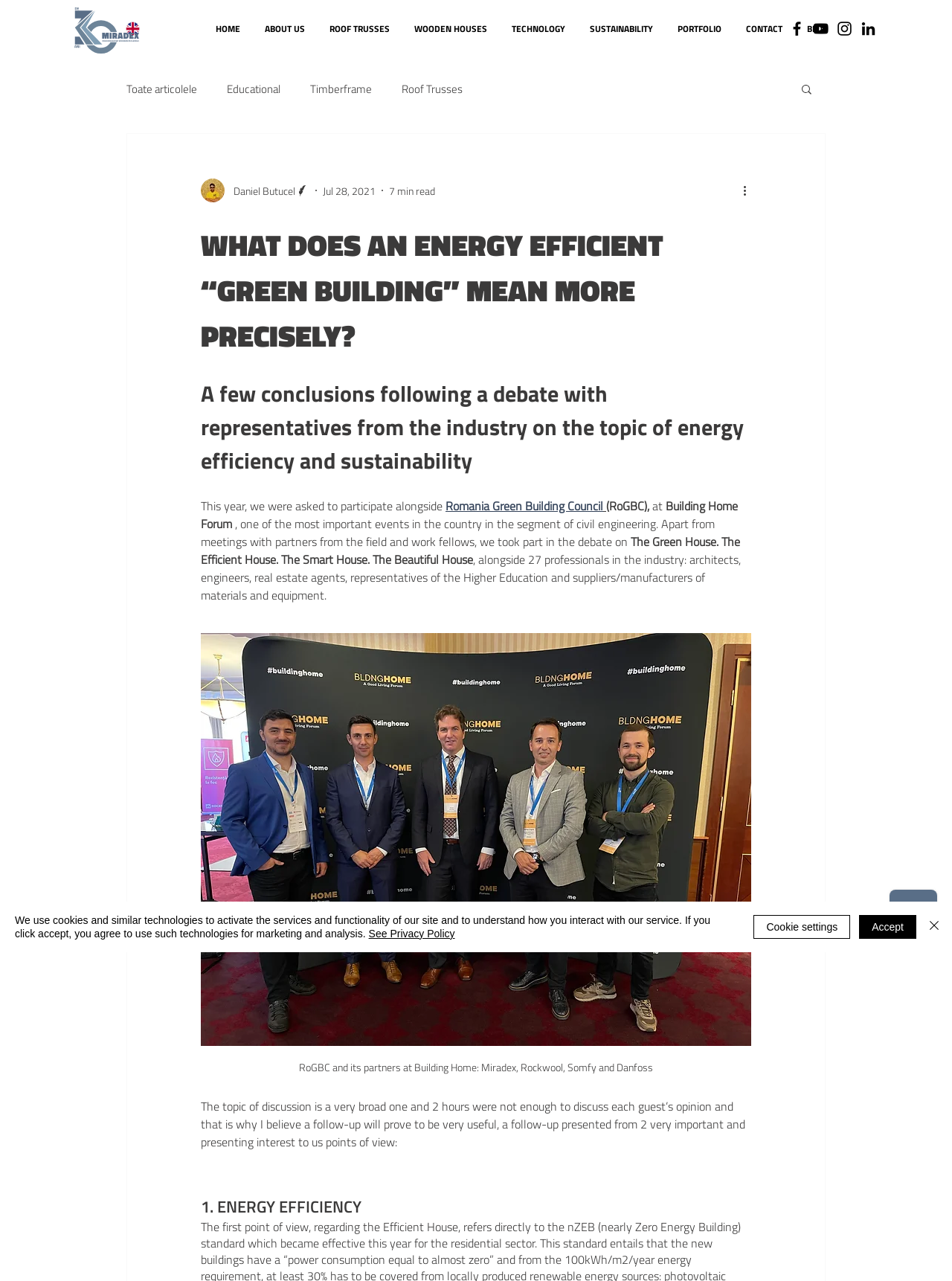From the element description aria-label="Language Selector - English selected", predict the bounding box coordinates of the UI element. The coordinates must be specified in the format (top-left x, top-left y, bottom-right x, bottom-right y) and should be within the 0 to 1 range.

[0.121, 0.008, 0.176, 0.036]